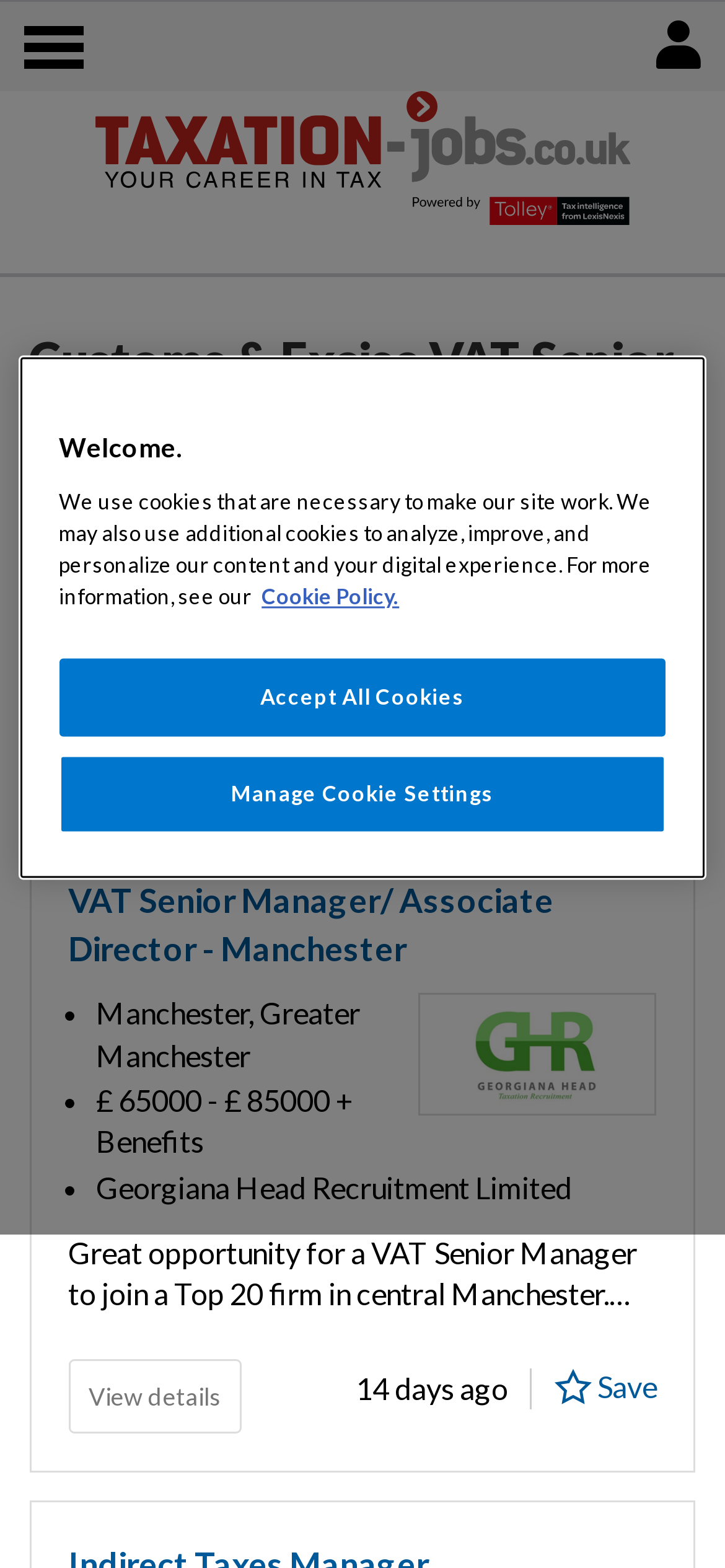What is the salary range of the first job result?
Respond to the question with a well-detailed and thorough answer.

I examined the first job result and found the salary range information, which is '£ 65000 - £ 85000 + Benefits'.